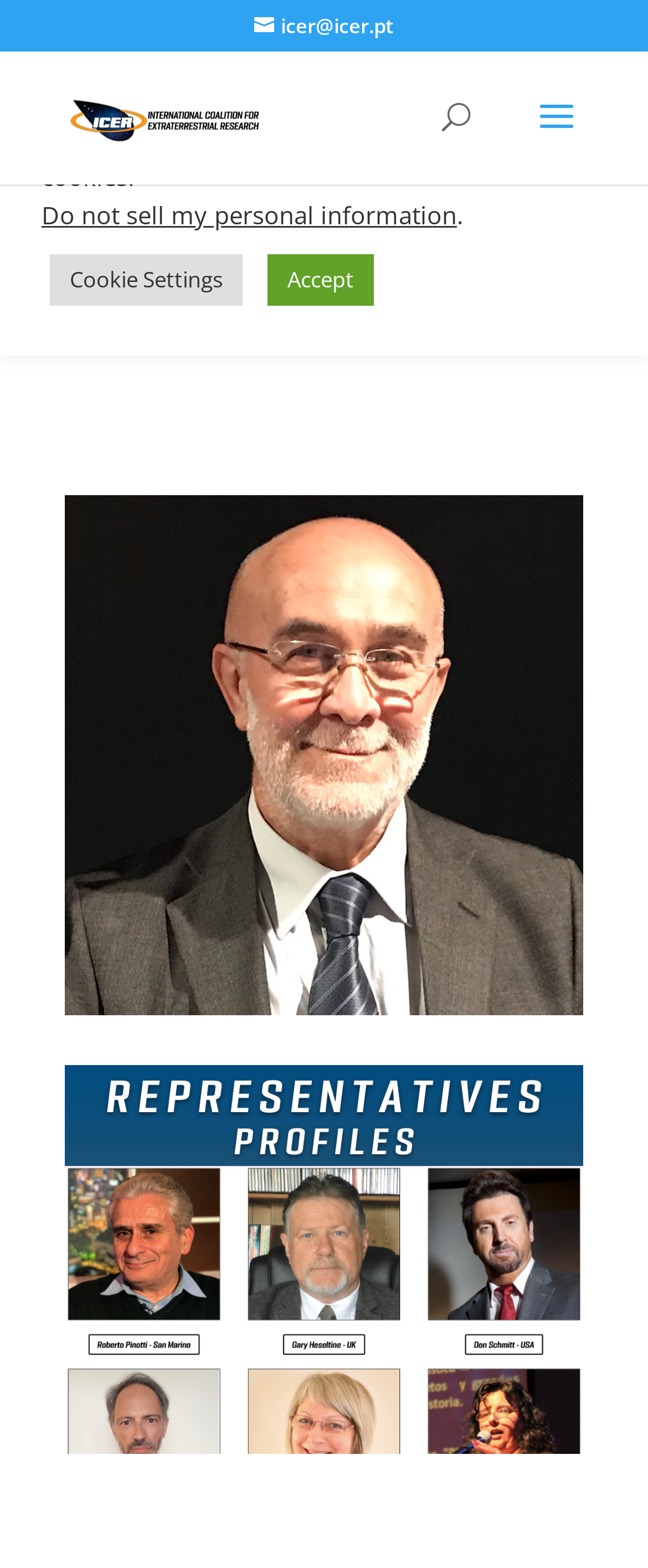Extract the bounding box coordinates of the UI element described: "name="s" placeholder="Search …" title="Search for:"". Provide the coordinates in the format [left, top, right, bottom] with values ranging from 0 to 1.

[0.463, 0.032, 0.823, 0.034]